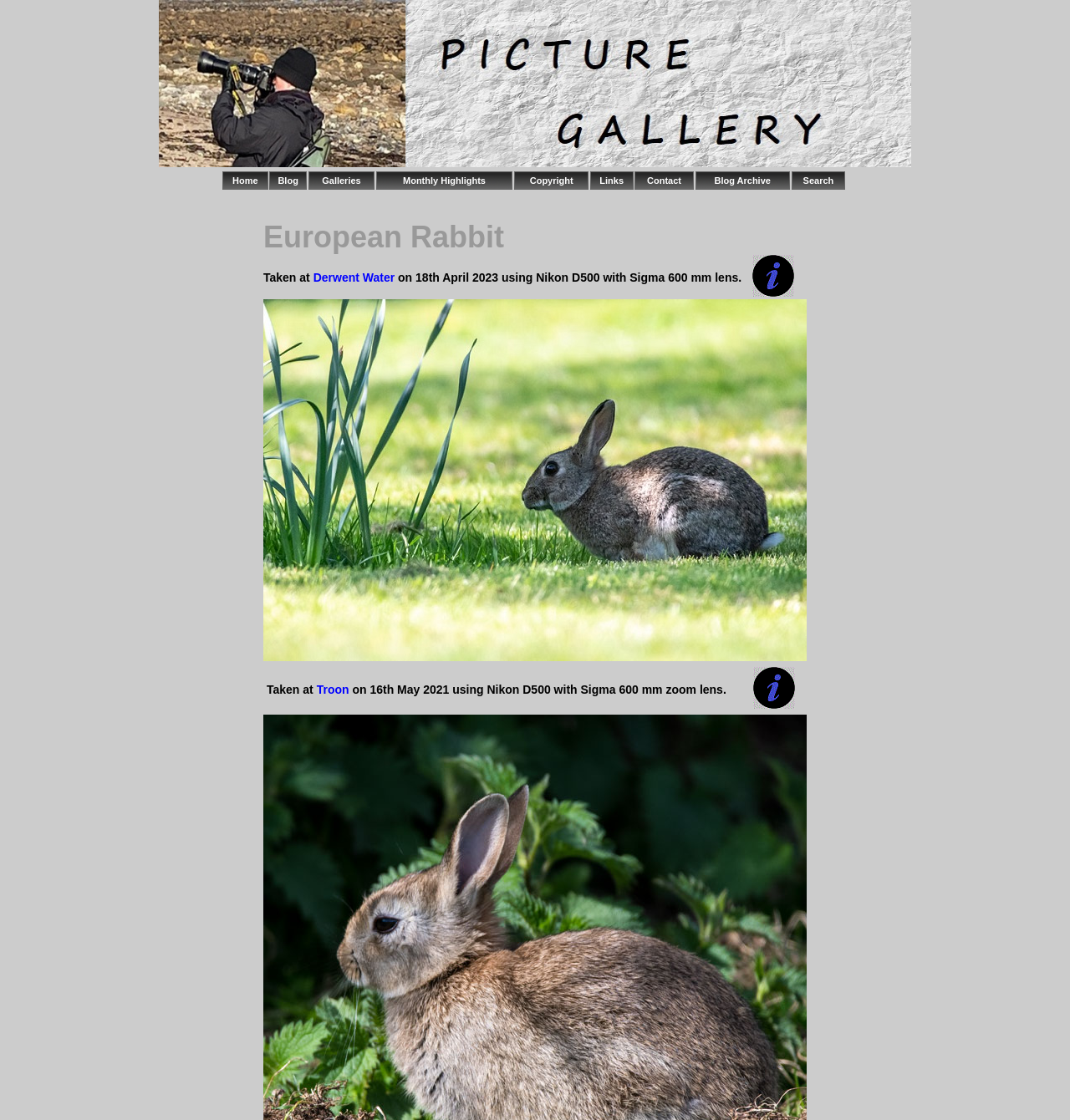Identify the bounding box coordinates for the region to click in order to carry out this instruction: "visit Derwent Water". Provide the coordinates using four float numbers between 0 and 1, formatted as [left, top, right, bottom].

[0.293, 0.241, 0.369, 0.253]